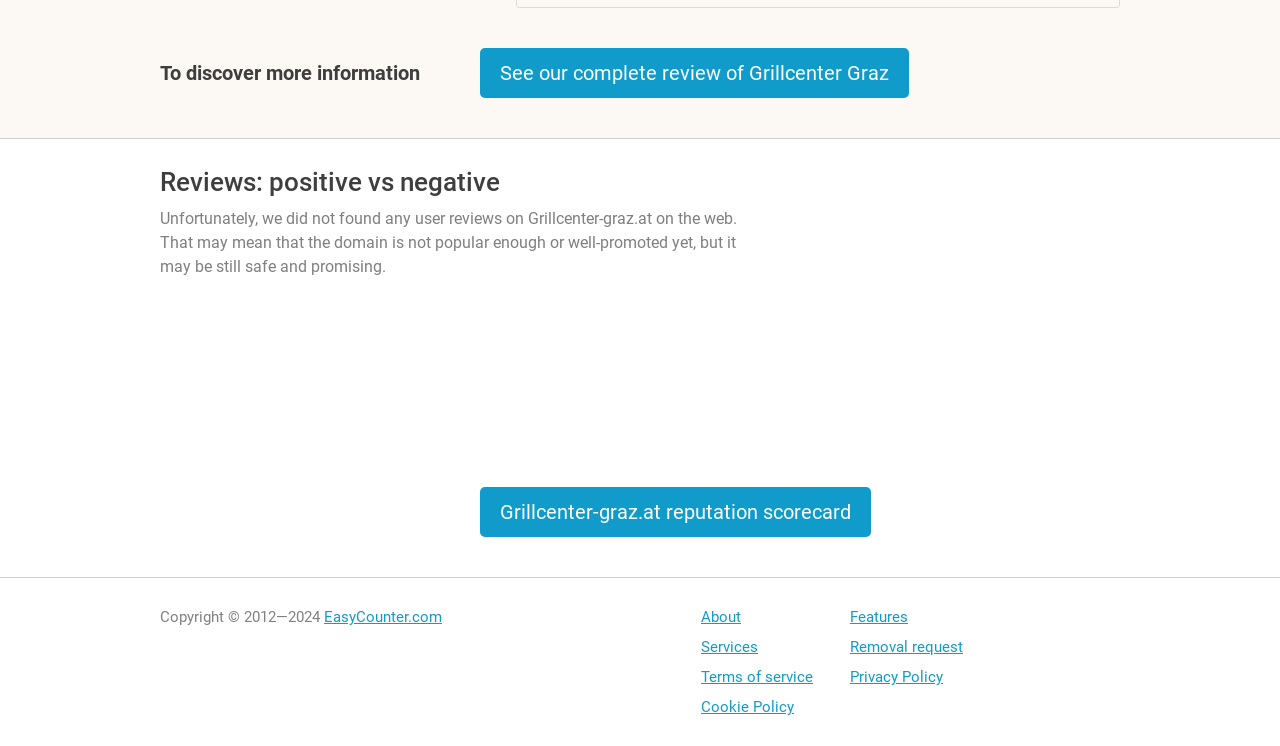Pinpoint the bounding box coordinates of the element to be clicked to execute the instruction: "View the terms of service".

[0.548, 0.895, 0.636, 0.92]